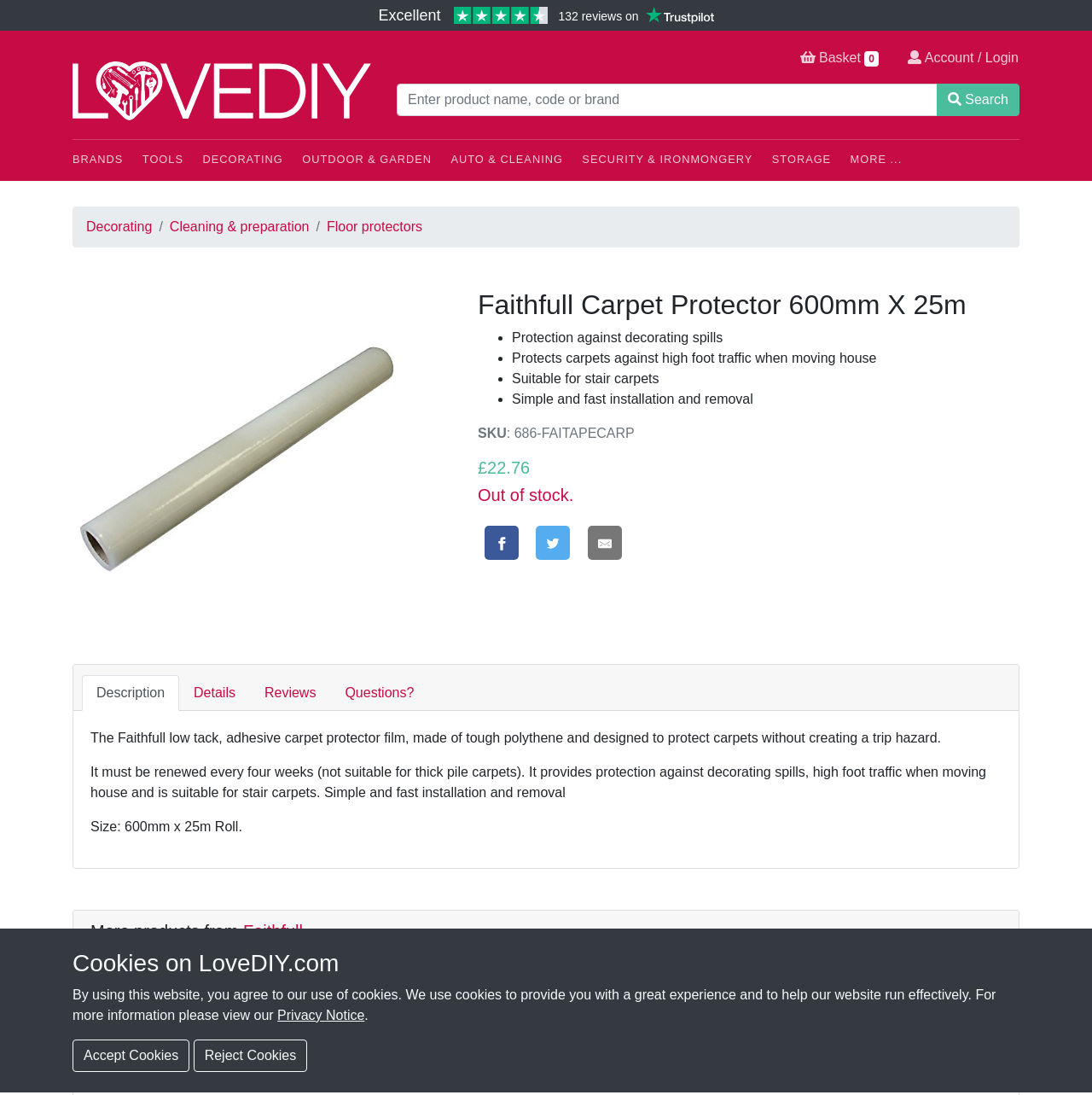What is the brand of the carpet protector?
Look at the image and construct a detailed response to the question.

The brand of the carpet protector can be found in the product title 'Faithfull Carpet Protector 600mm X 25m' and also in the 'More products from Faithfull' section.